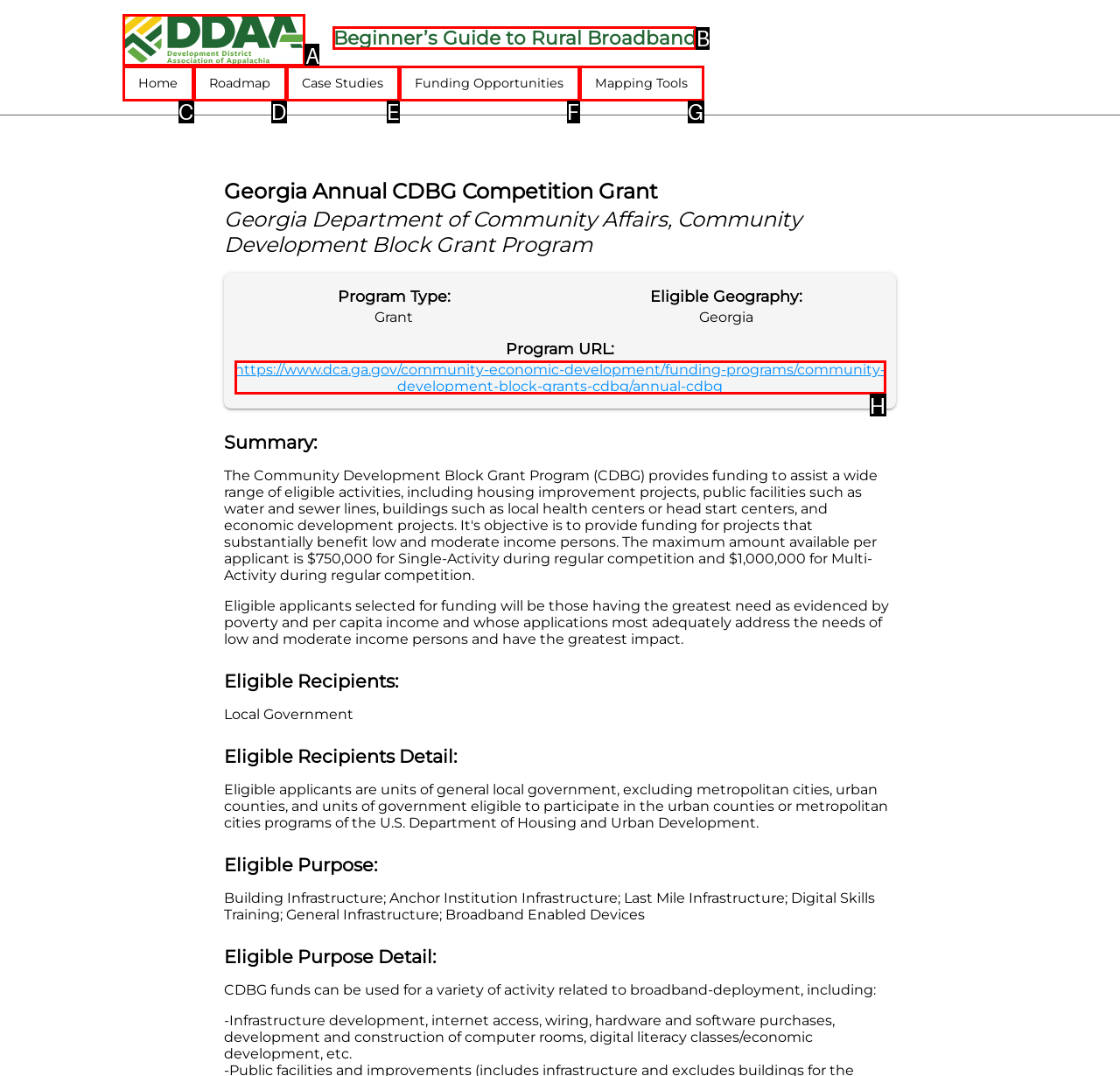Identify the option that best fits this description: Jan
Answer with the appropriate letter directly.

None